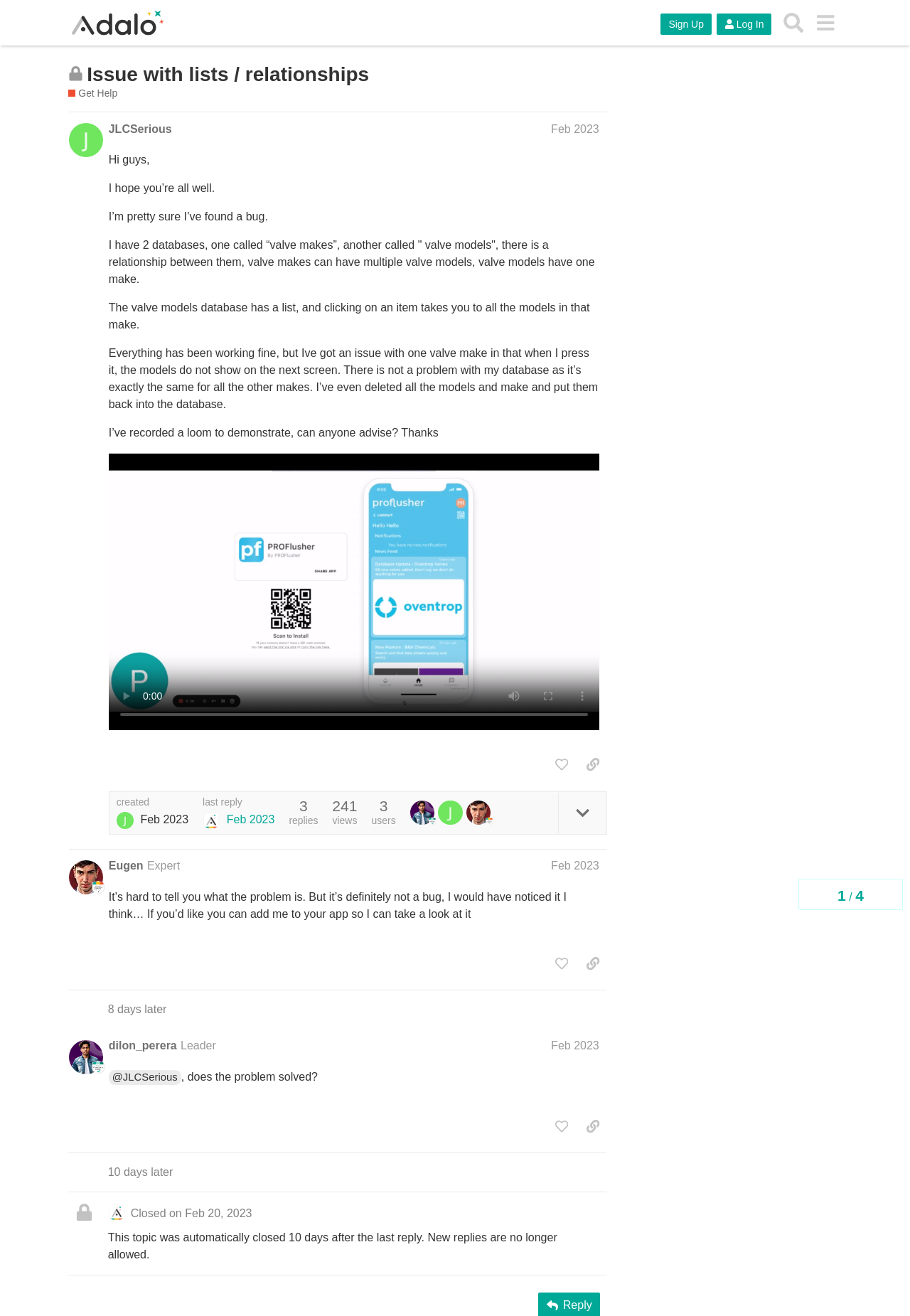Create a full and detailed caption for the entire webpage.

This webpage appears to be a forum discussion page, specifically a topic titled "Issue with lists / relationships" under the "Get Help" section of the Adalo platform. 

At the top of the page, there is a header section with a logo and navigation links, including "Sign Up", "Log In", "Search", and a menu button. 

Below the header, there is a topic title "Issue with lists / relationships" with a description indicating that the topic is closed and no longer accepts new replies. 

The main content of the page is divided into three sections, each representing a post from a different user. The first post is from "JLCSerious" and includes a description of an issue with lists and relationships in their database, along with a video demonstration. 

The second post is from "Eugen" and is a response to the original post, offering to help investigate the issue. 

The third post is from "dilon_perera" and is another response to the original post, asking if the problem has been solved. 

Each post includes the user's name, the date and time of the post, and the post content, which may include text, links, and images. There are also buttons to like or copy a link to each post.